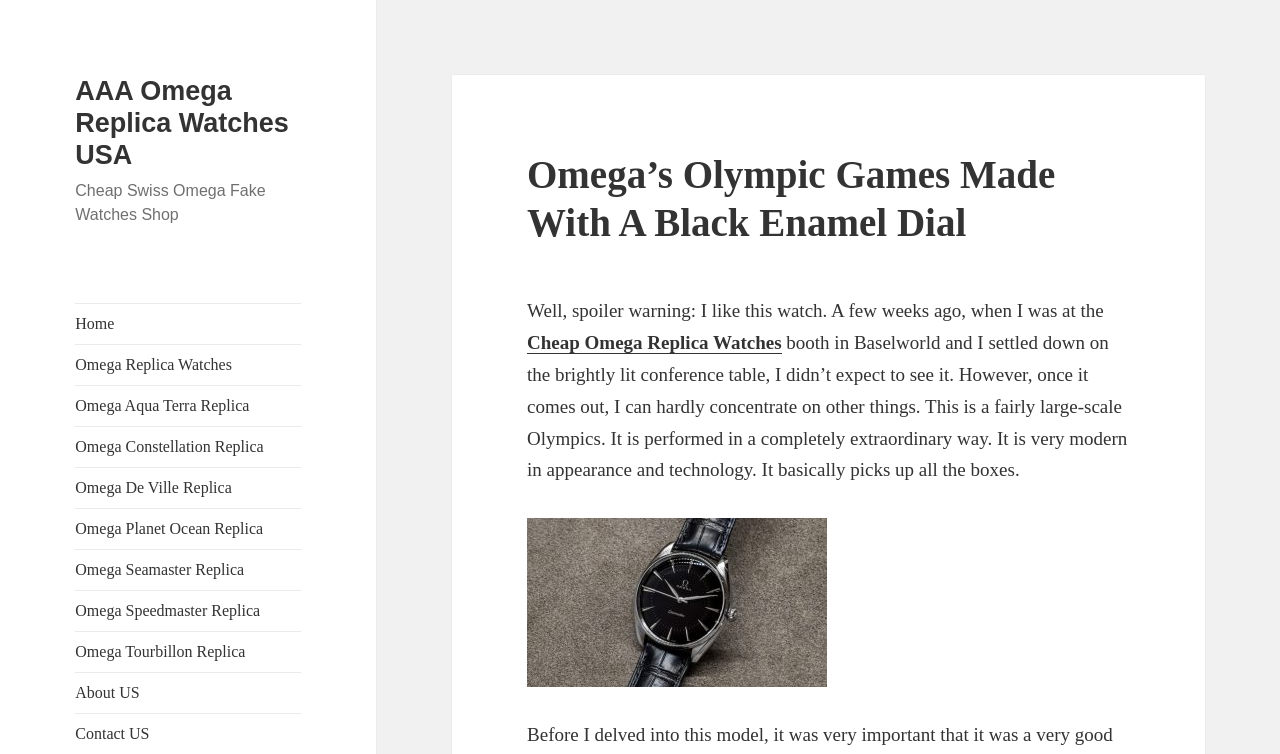Pinpoint the bounding box coordinates of the clickable element to carry out the following instruction: "Click on Home."

[0.059, 0.403, 0.235, 0.456]